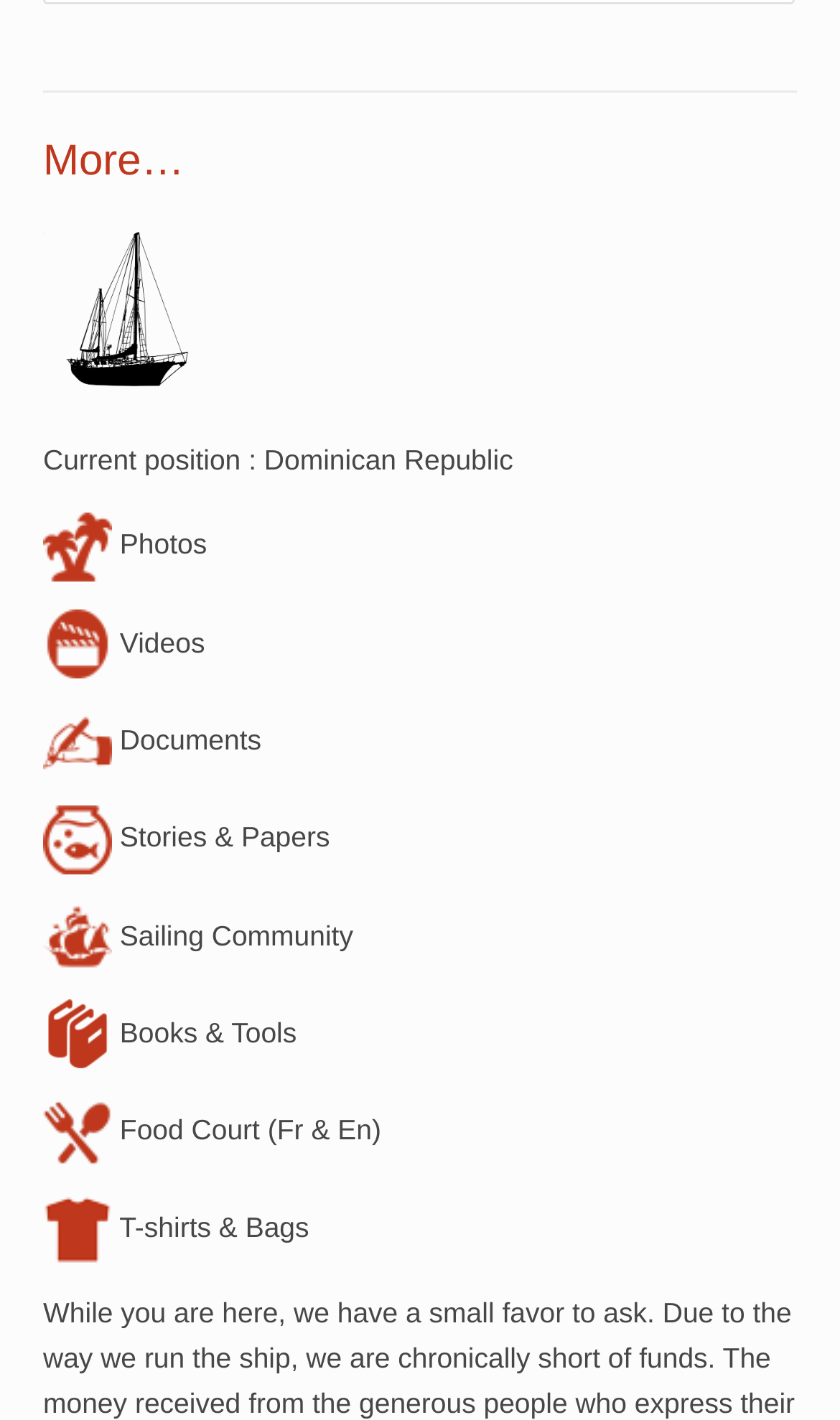Could you provide the bounding box coordinates for the portion of the screen to click to complete this instruction: "Visit food court"?

[0.051, 0.784, 0.454, 0.807]